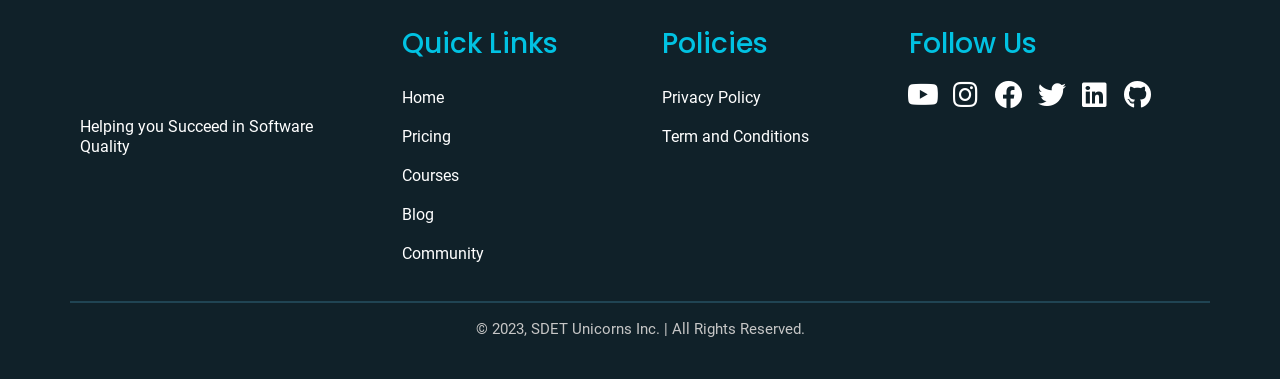Provide the bounding box coordinates of the HTML element this sentence describes: "Privacy Policy".

[0.517, 0.212, 0.694, 0.302]